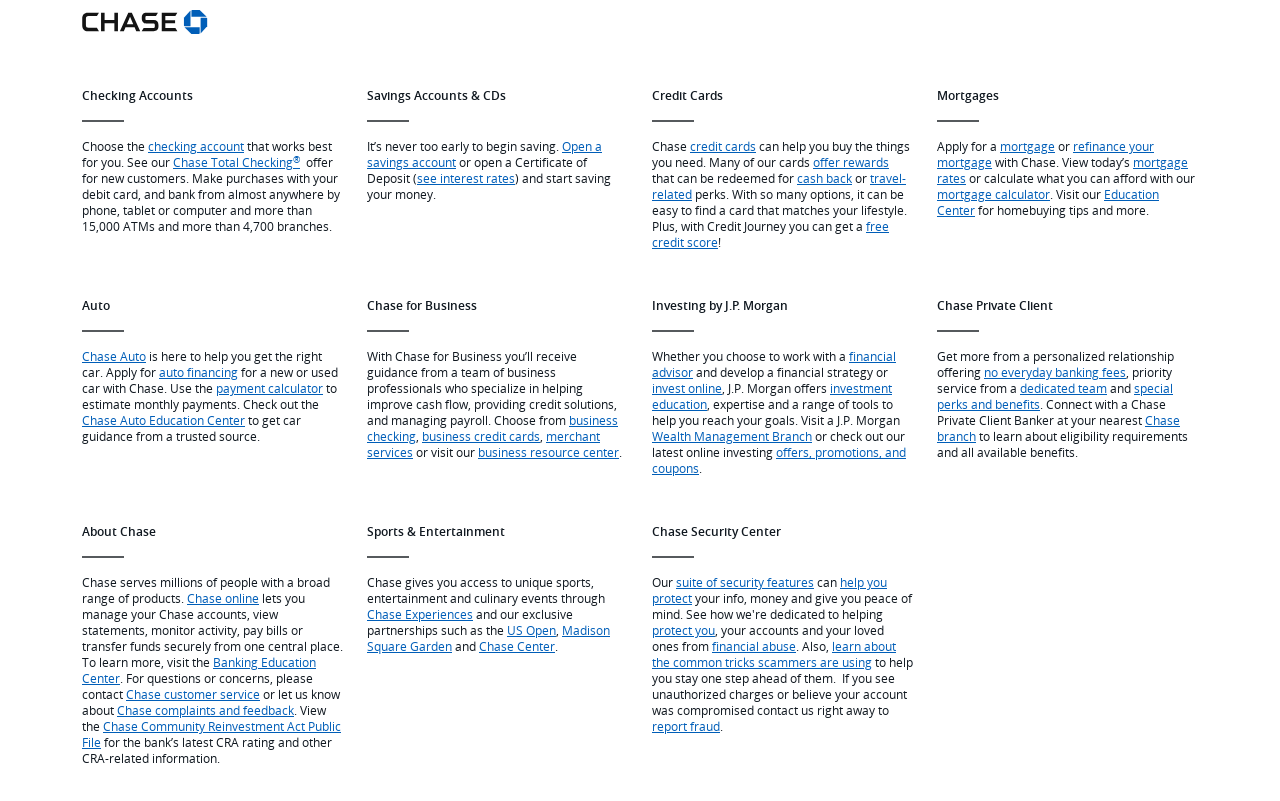Could you find the bounding box coordinates of the clickable area to complete this instruction: "Click on the 'Chase Total Checking®' link"?

[0.135, 0.193, 0.234, 0.213]